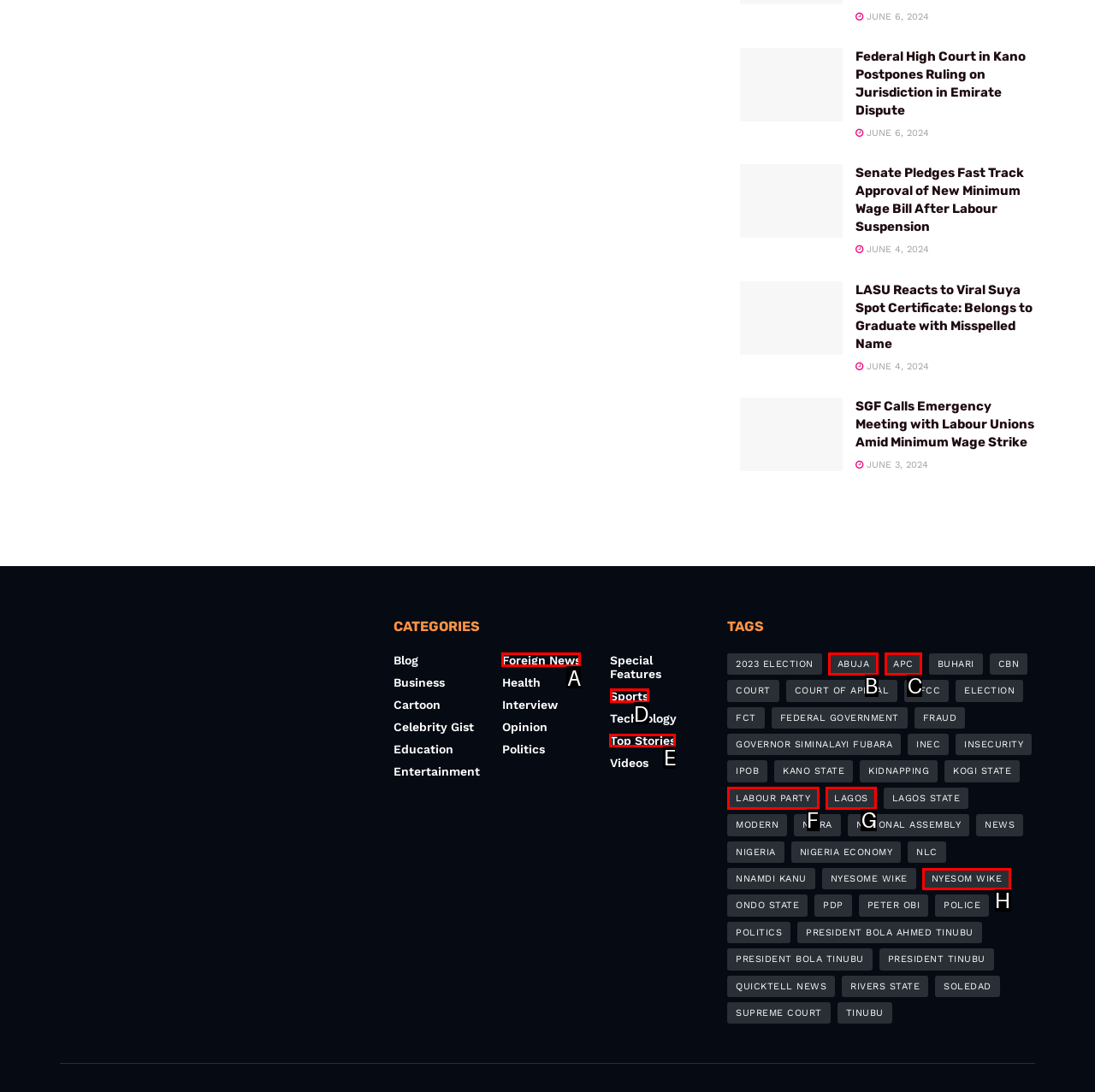Select the letter of the UI element you need to click on to fulfill this task: View the 'Top Stories' section. Write down the letter only.

E